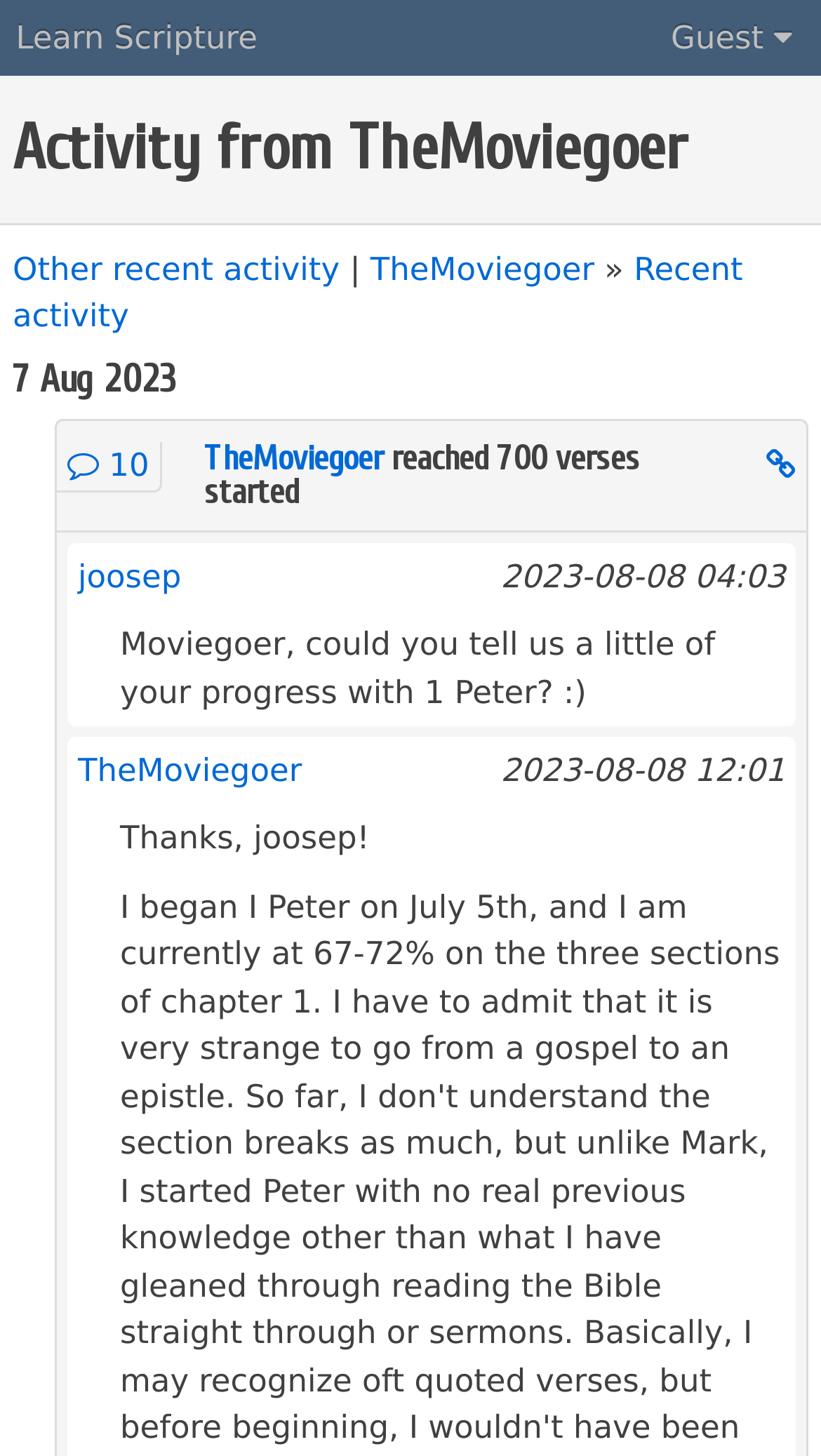Explain the webpage in detail.

The webpage appears to be a social platform for memorizing the Bible online. At the top left, there is a link to "Learn Scripture" and at the top right, a link to the user's profile, "Guest", with an icon. Below these links, there is a heading that reads "Activity from TheMoviegoer" followed by a series of links and text elements.

On the left side, there are links to "Other recent activity" and "Recent activity", separated by a vertical bar. To the right of these links, there is a link to the user "TheMoviegoer" with an arrow icon. Below these elements, there is a heading that displays the date "7 Aug 2023".

On the left side, there is a link with a trophy icon, and on the right side, there is a link with a clock icon. Below these icons, there is a heading that announces "TheMoviegoer reached 700 verses started", with a link to the user's profile.

Further down, there are two sections of text and links. The first section contains a link to the user "joosep" and a timestamp, followed by a message asking "TheMoviegoer" about their progress with 1 Peter. The second section contains a link to "TheMoviegoer" and a timestamp, followed by a response from "TheMoviegoer" thanking "joosep".